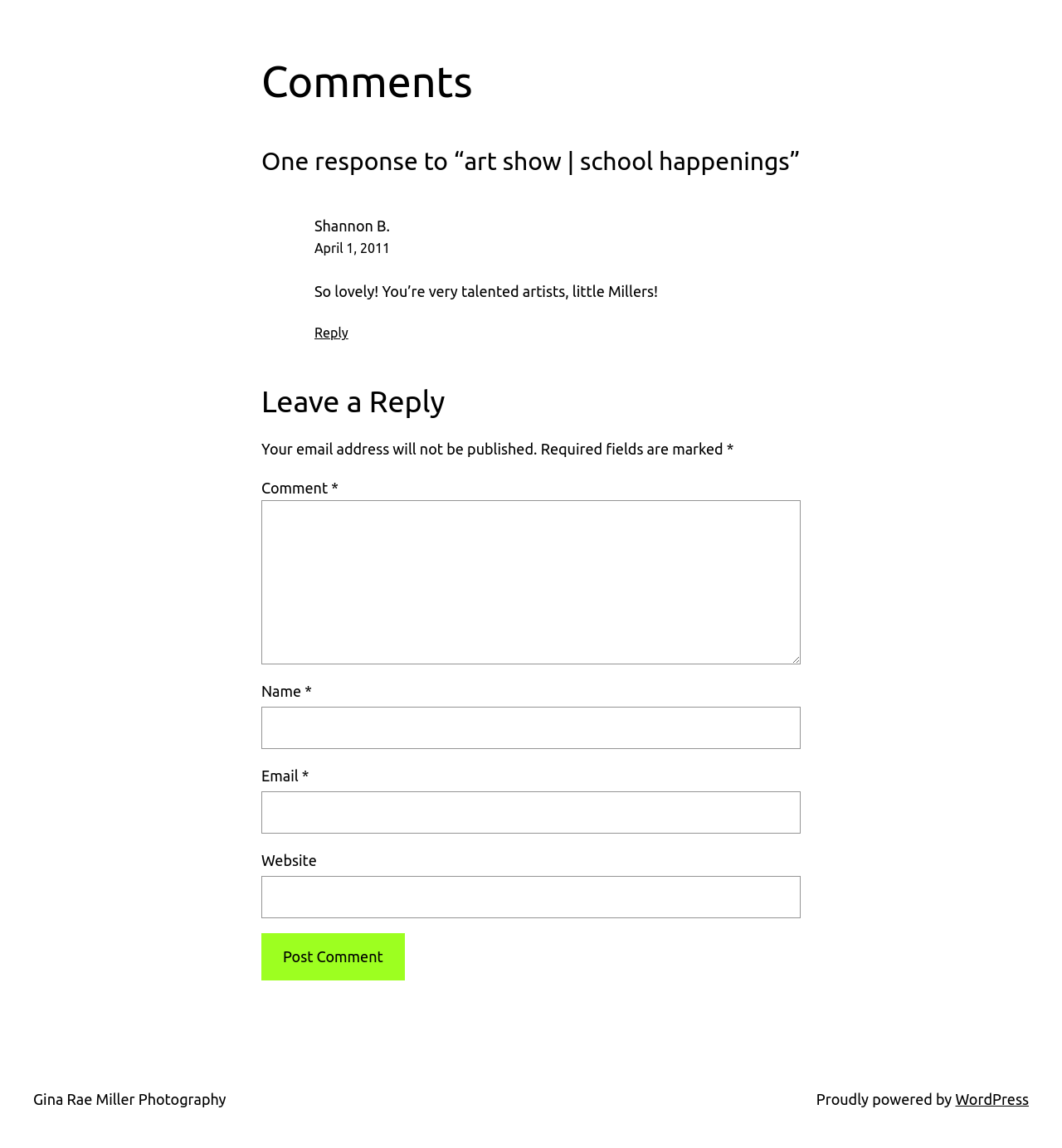What is the name of the person who commented?
Using the image as a reference, answer the question with a short word or phrase.

Shannon B.